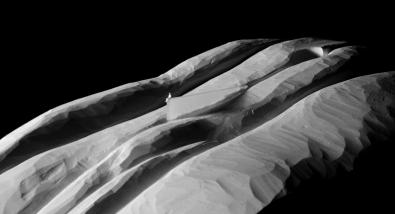What natural feature is the image reminiscent of?
Please interpret the details in the image and answer the question thoroughly.

The caption suggests that the curves and ridges in the image evoke the textures and contours found in a natural landscape, specifically comparing them to the erosion patterns on rocky surfaces.